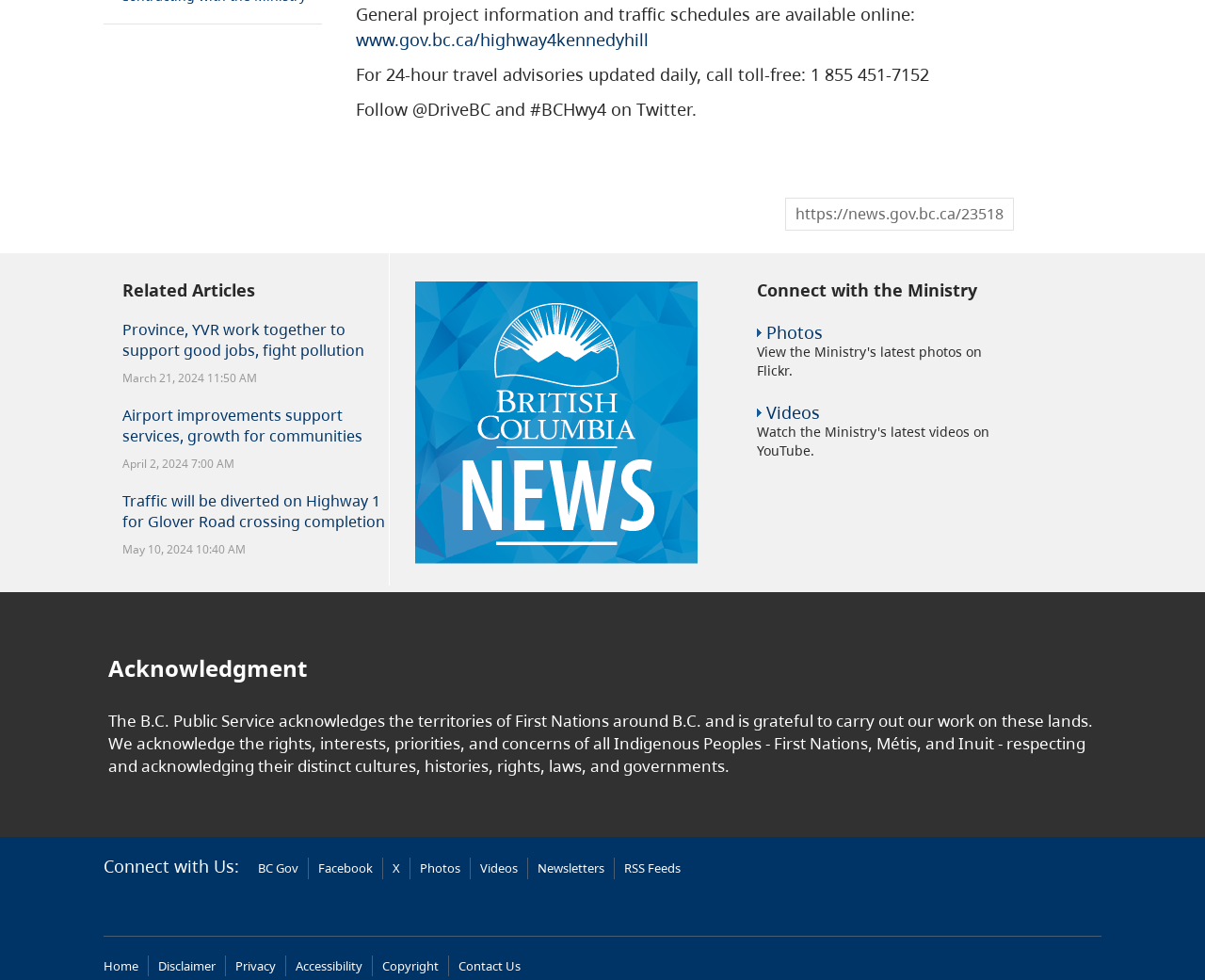What is the topic of the article 'Province, YVR work together to support good jobs, fight pollution'?
Using the image, give a concise answer in the form of a single word or short phrase.

Jobs and pollution